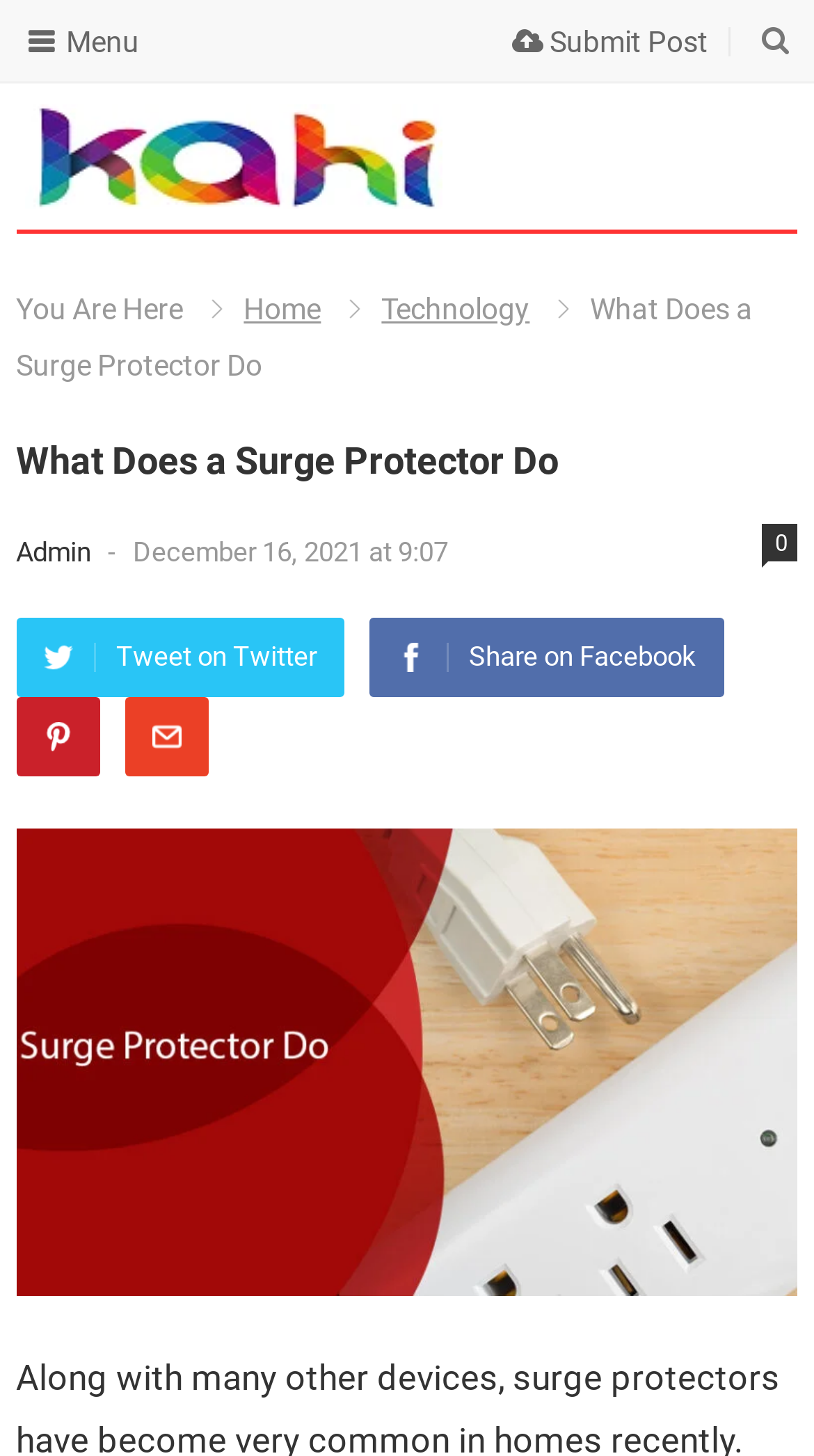Detail the various sections and features present on the webpage.

The webpage is about surge protectors, with a main title "What Does a Surge Protector Do" at the top. Below the title, there is a menu section with links to "Home" and "Technology" on the left, and a "You Are Here" indicator. 

On the top right, there is a "Submit Post" button and another link. Above the main content, there is a header section with the same title "What Does a Surge Protector Do" and a subheading with the date "December 16, 2021 at 9:07". 

The main content is divided into two parts. On the left, there are social media links to share the content on Twitter, Facebook, Pinterest, and Email, each accompanied by its respective icon. On the right, there is a large image related to surge protectors, taking up most of the page's width. 

At the very top, there is a "Menu" link on the left and a "Submit Post" button on the right.